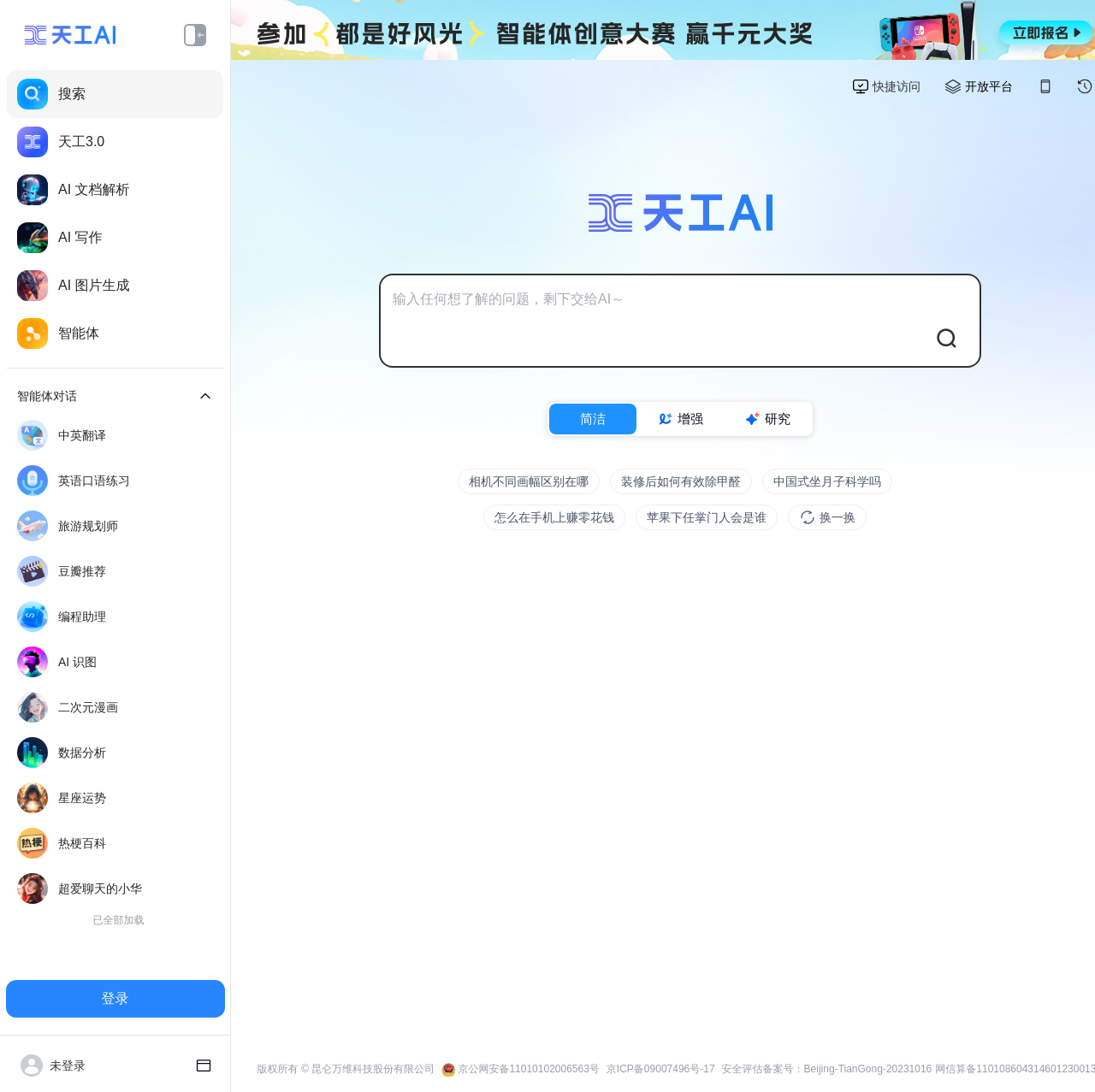What is the purpose of the textbox?
Please answer the question with a detailed response using the information from the screenshot.

The textbox has a placeholder text '输入任何想了解的问题，剩下交给AI～', which suggests that the purpose of the textbox is to input questions or topics that users want to learn about, and the AI will assist with the rest.